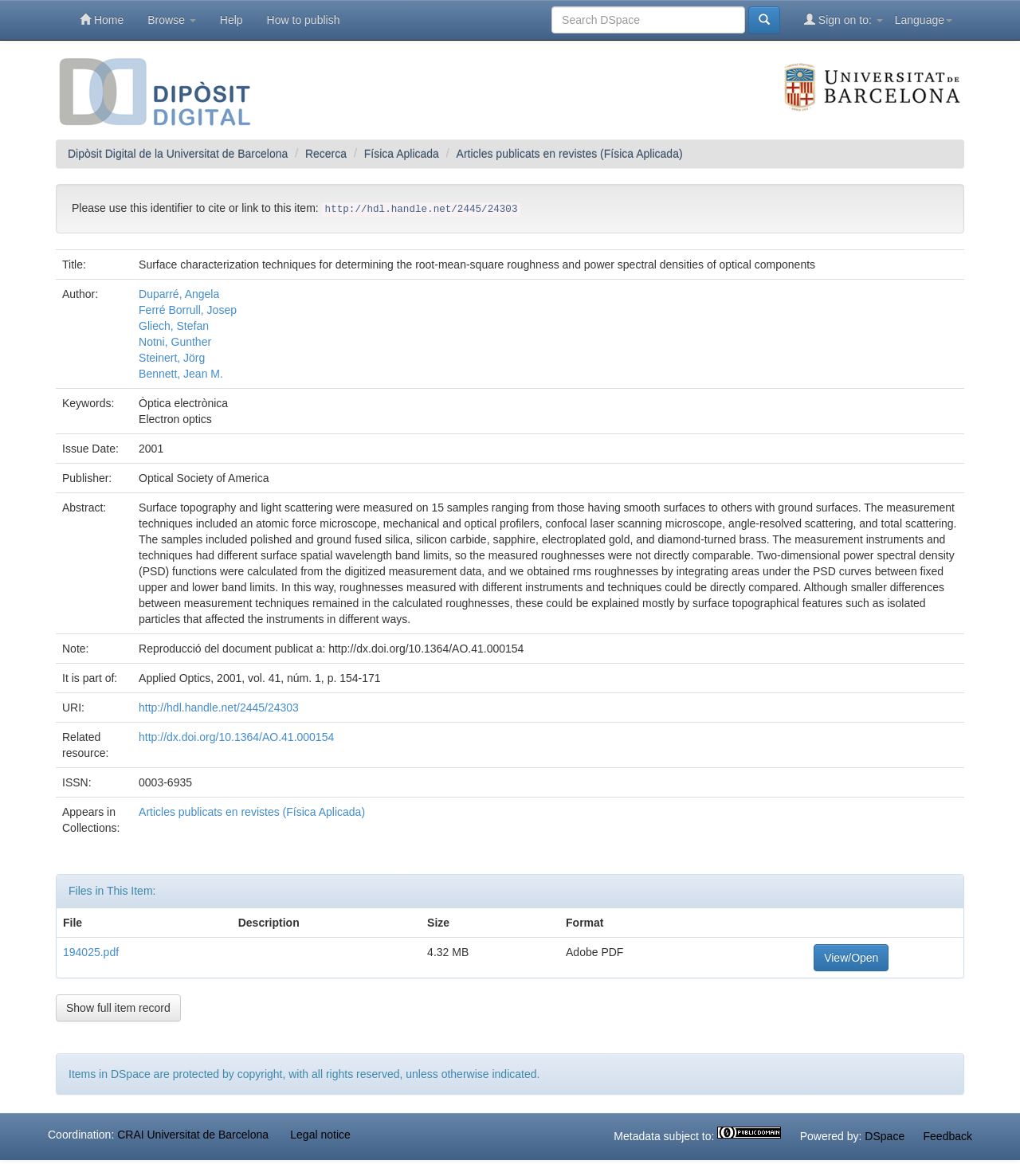How many files are available in this item?
Answer the question with a detailed and thorough explanation.

I found the number of files available in this item by looking at the table with the file information and counting the number of rows, which is 1.